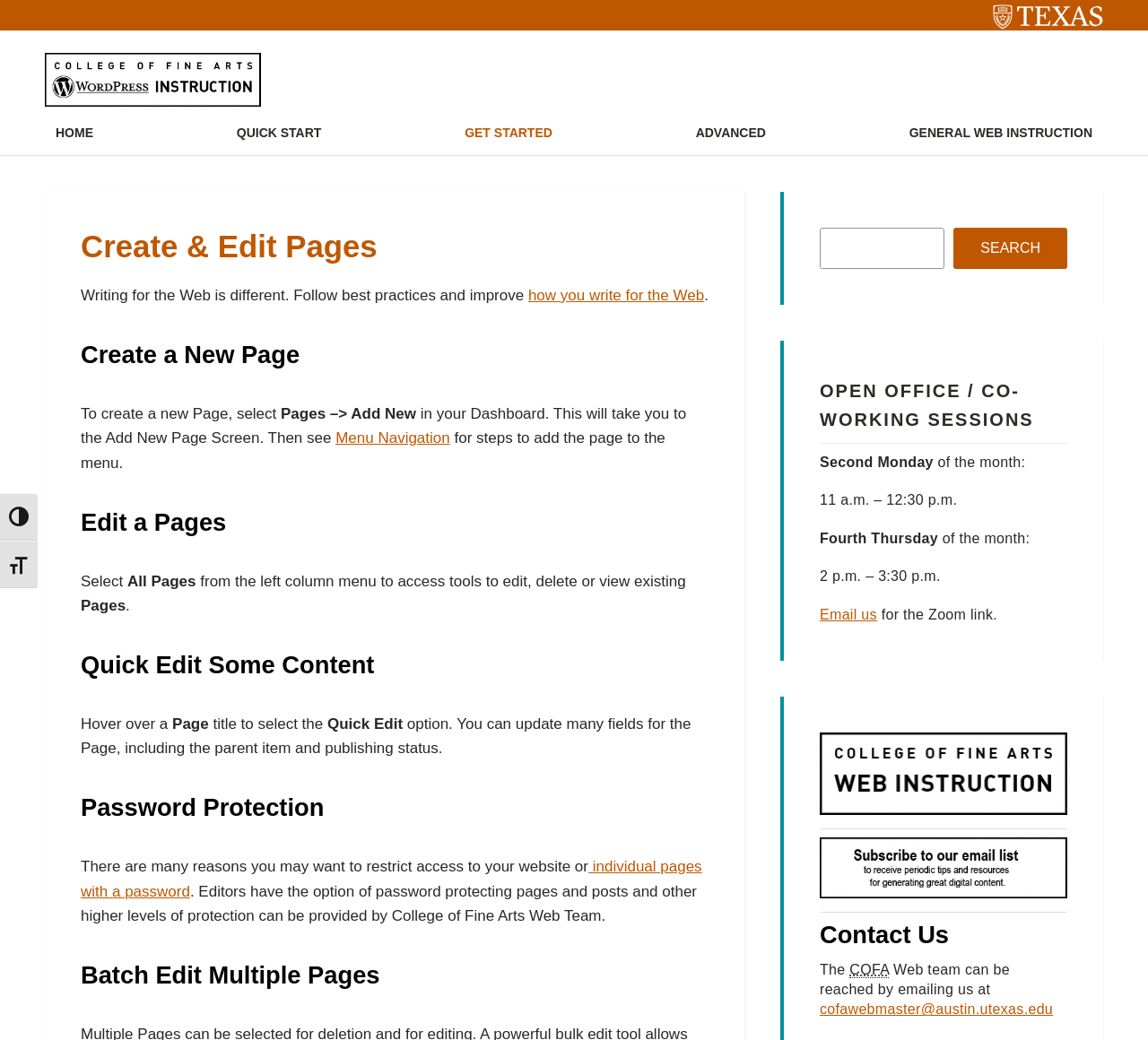Please locate the bounding box coordinates of the element that should be clicked to complete the given instruction: "Create a new page".

[0.245, 0.389, 0.363, 0.406]